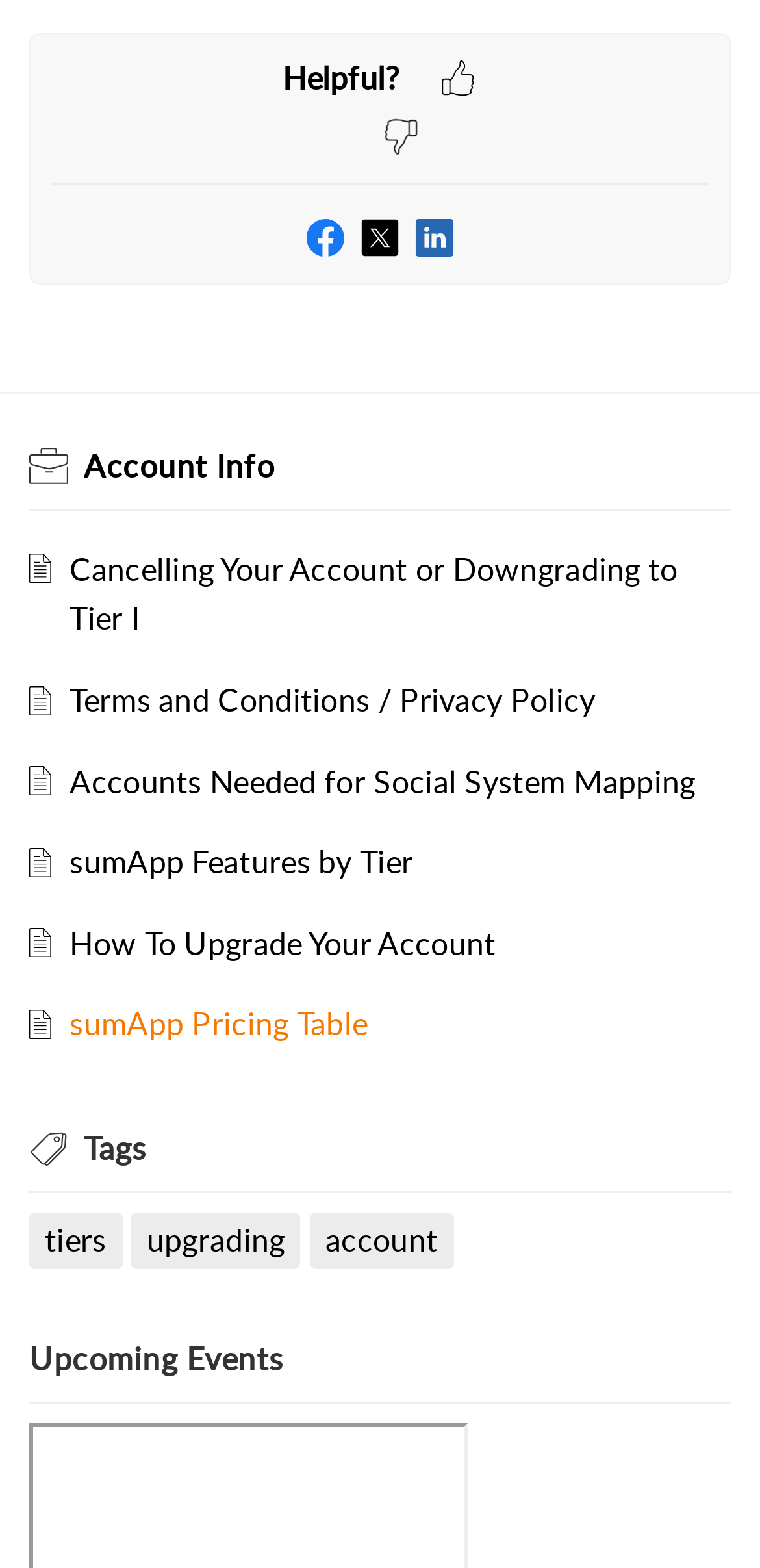How many images are there in the account info section?
Based on the screenshot, provide a one-word or short-phrase response.

7